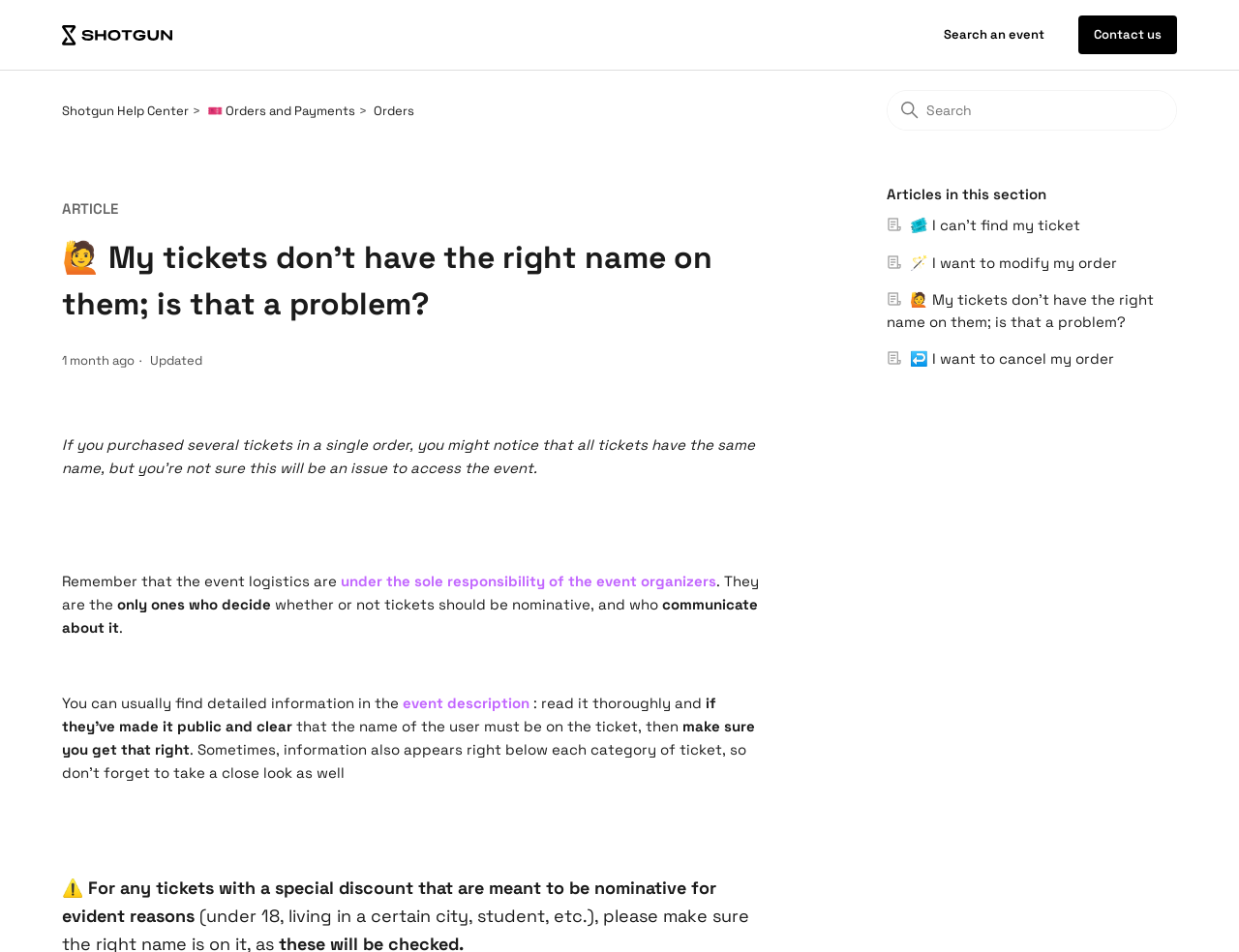Can you find and generate the webpage's heading?

🙋 My tickets don’t have the right name on them; is that a problem?